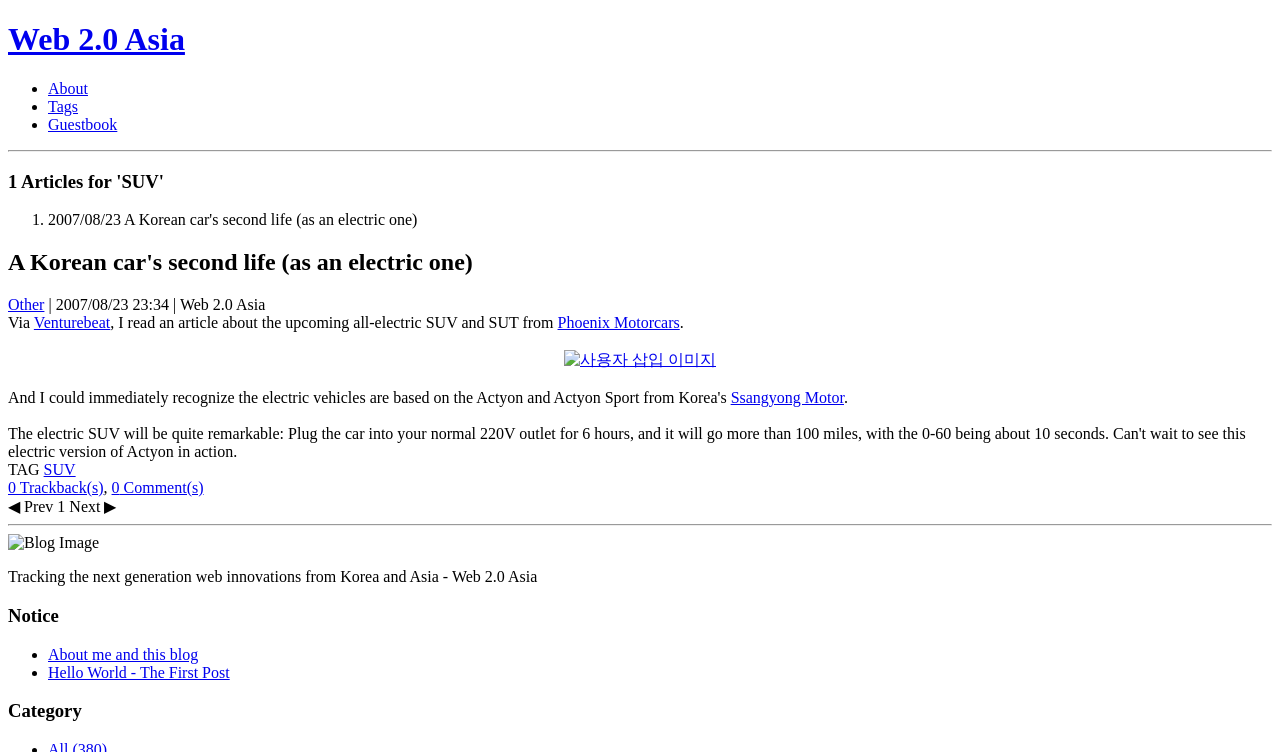Determine the bounding box coordinates of the clickable element to complete this instruction: "Visit 'AUQ.io'". Provide the coordinates in the format of four float numbers between 0 and 1, [left, top, right, bottom].

None